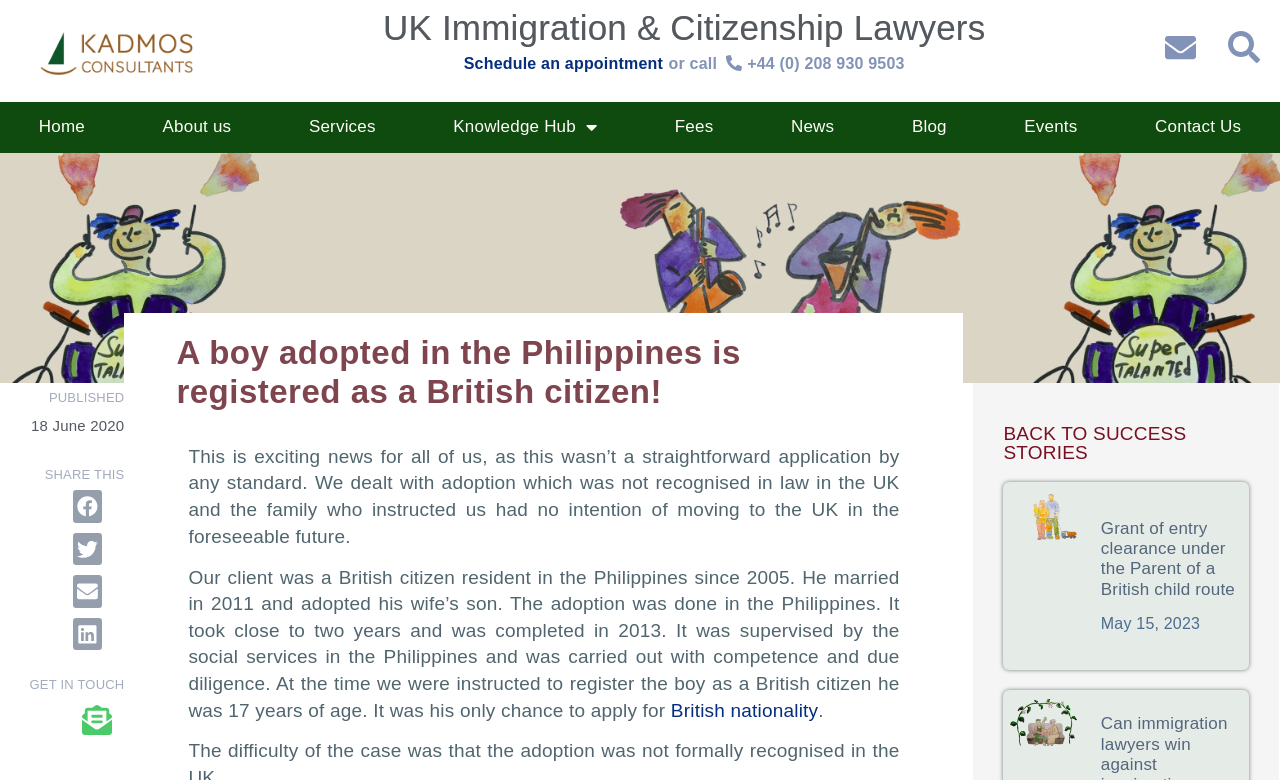What is the name of the route mentioned in the 'Grant of entry clearance' story?
Could you answer the question in a detailed manner, providing as much information as possible?

The name of the route can be found in the 'Grant of entry clearance' story, which is located at the bottom of the webpage. The text mentions 'Grant of entry clearance under the Parent of a British child route'.